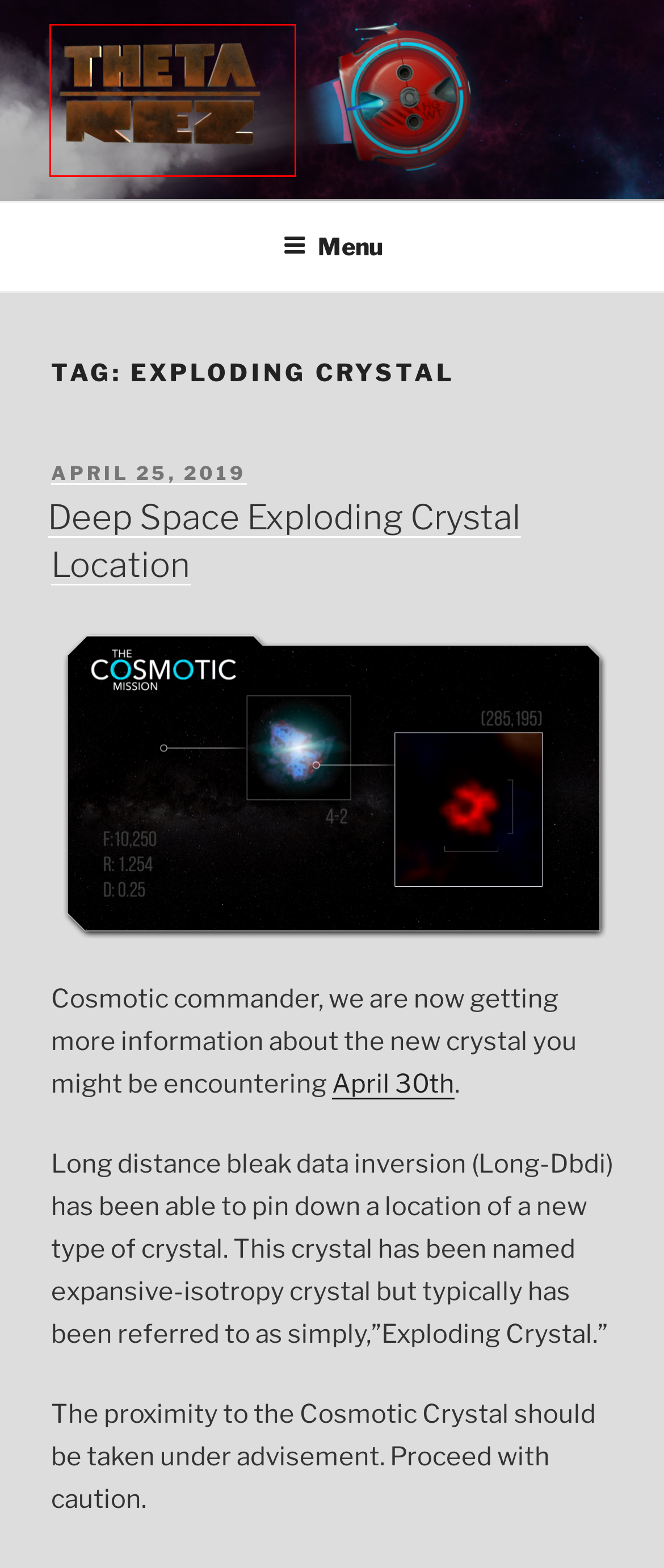You are given a screenshot depicting a webpage with a red bounding box around a UI element. Select the description that best corresponds to the new webpage after clicking the selected element. Here are the choices:
A. UI
B. Solution
C. HTC Vive
D. Last Major Early Access Update for The Cosmotic Mission
E. VR Development Studio
F. Steam
G. Blast
H. Deep Space Exploding Crystal Location

E